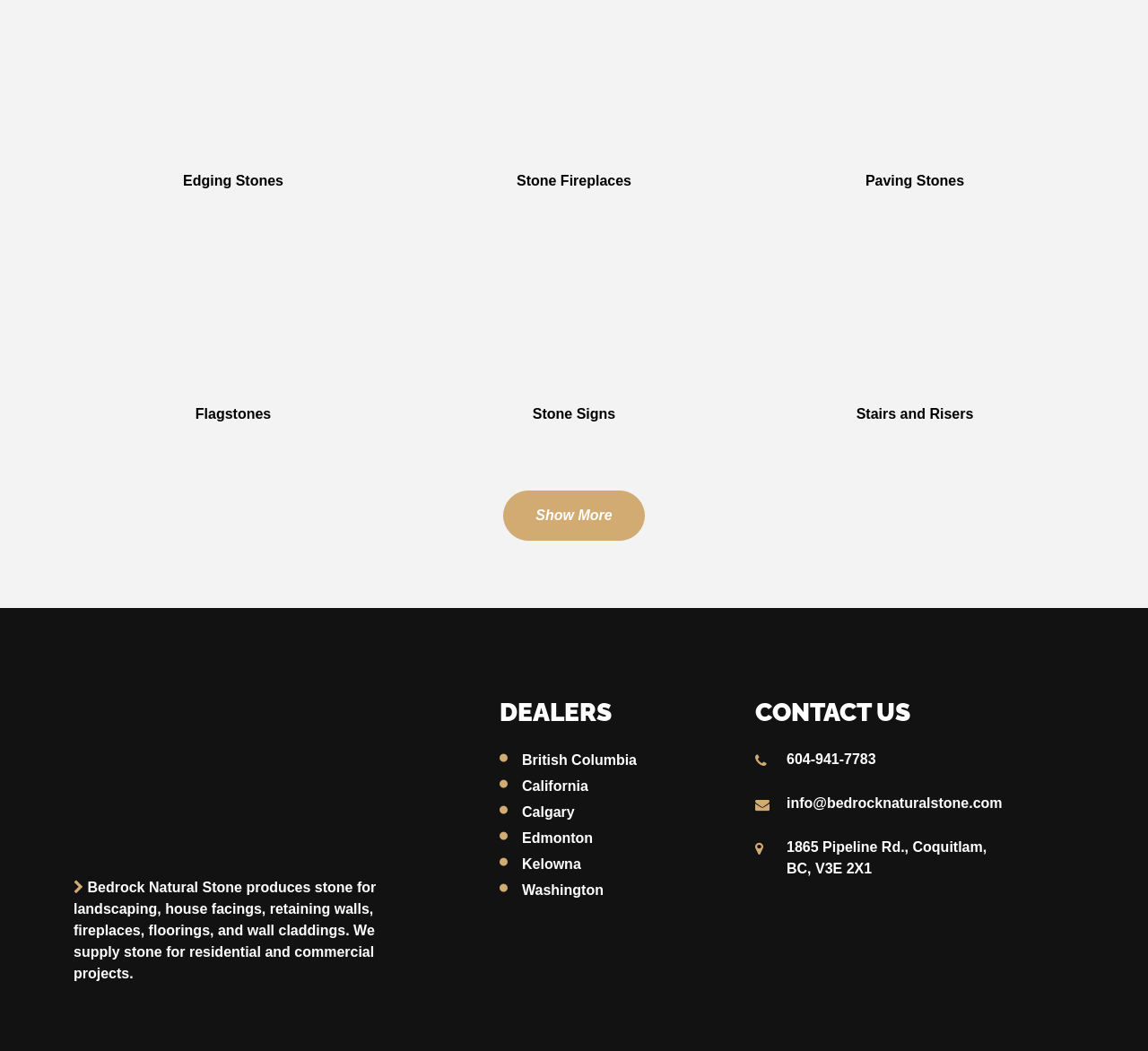Give a concise answer using one word or a phrase to the following question:
How many links are there under the 'DEALERS' heading?

6